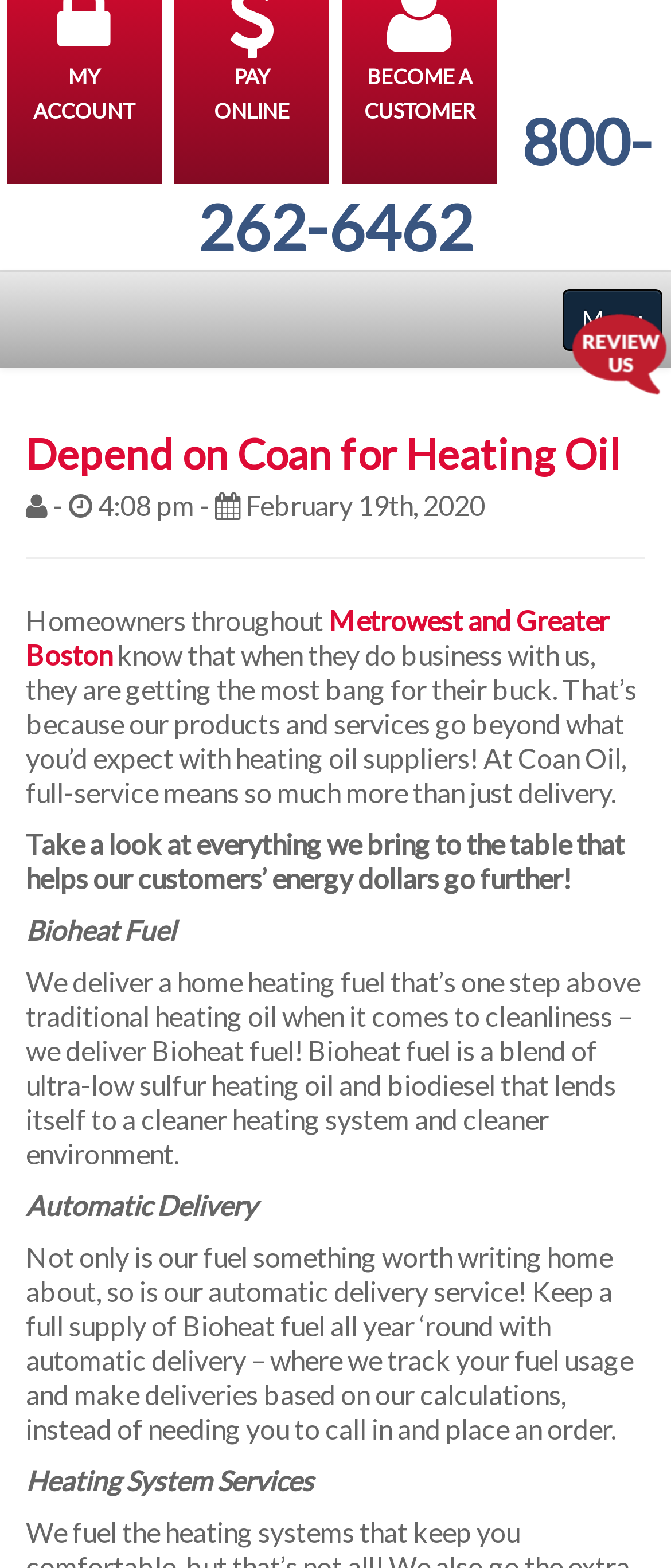Based on the provided description, "Indoor Air Quality", find the bounding box of the corresponding UI element in the screenshot.

[0.0, 0.465, 1.0, 0.509]